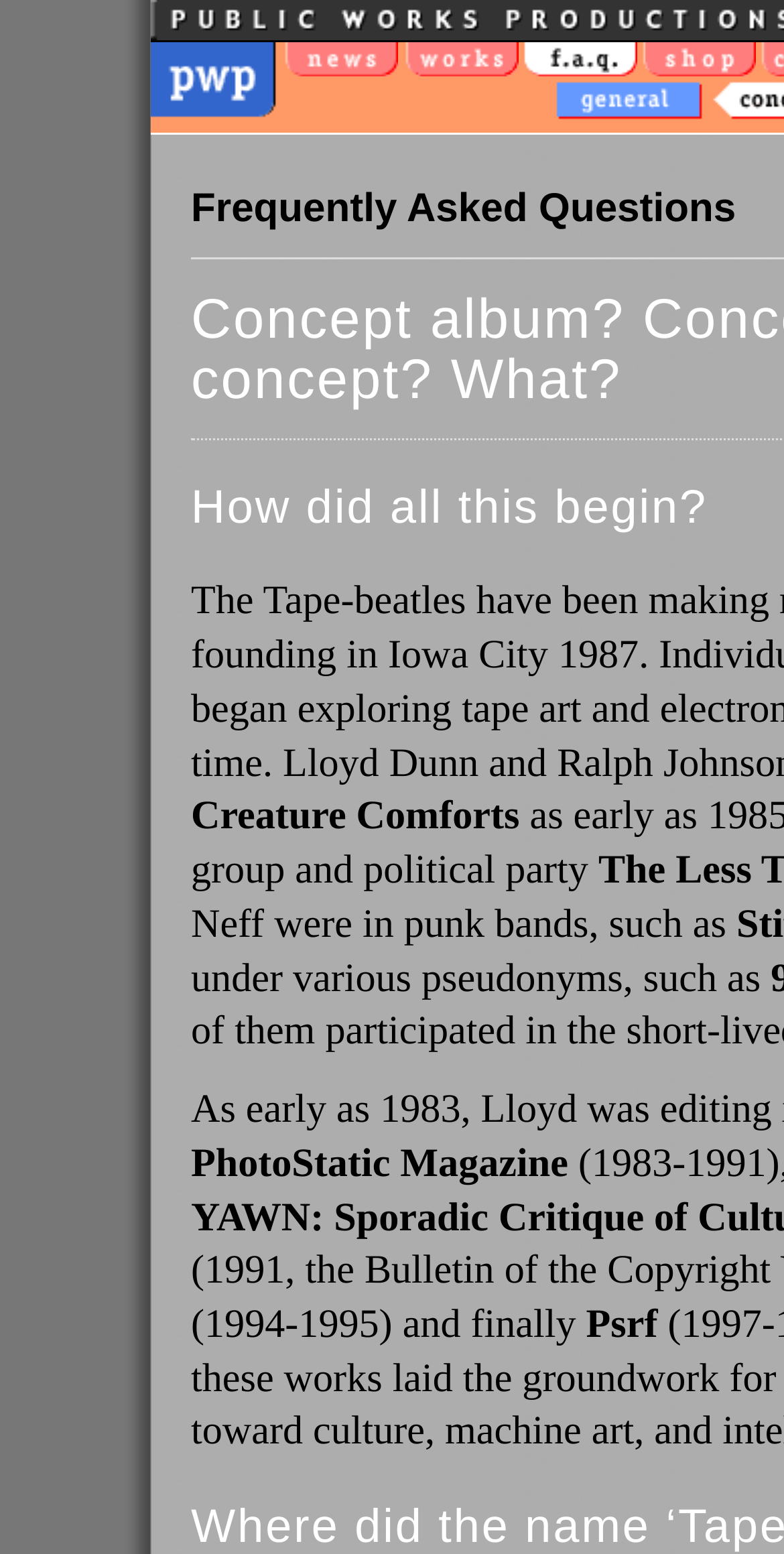Give a concise answer using one word or a phrase to the following question:
How many links are on the webpage?

7